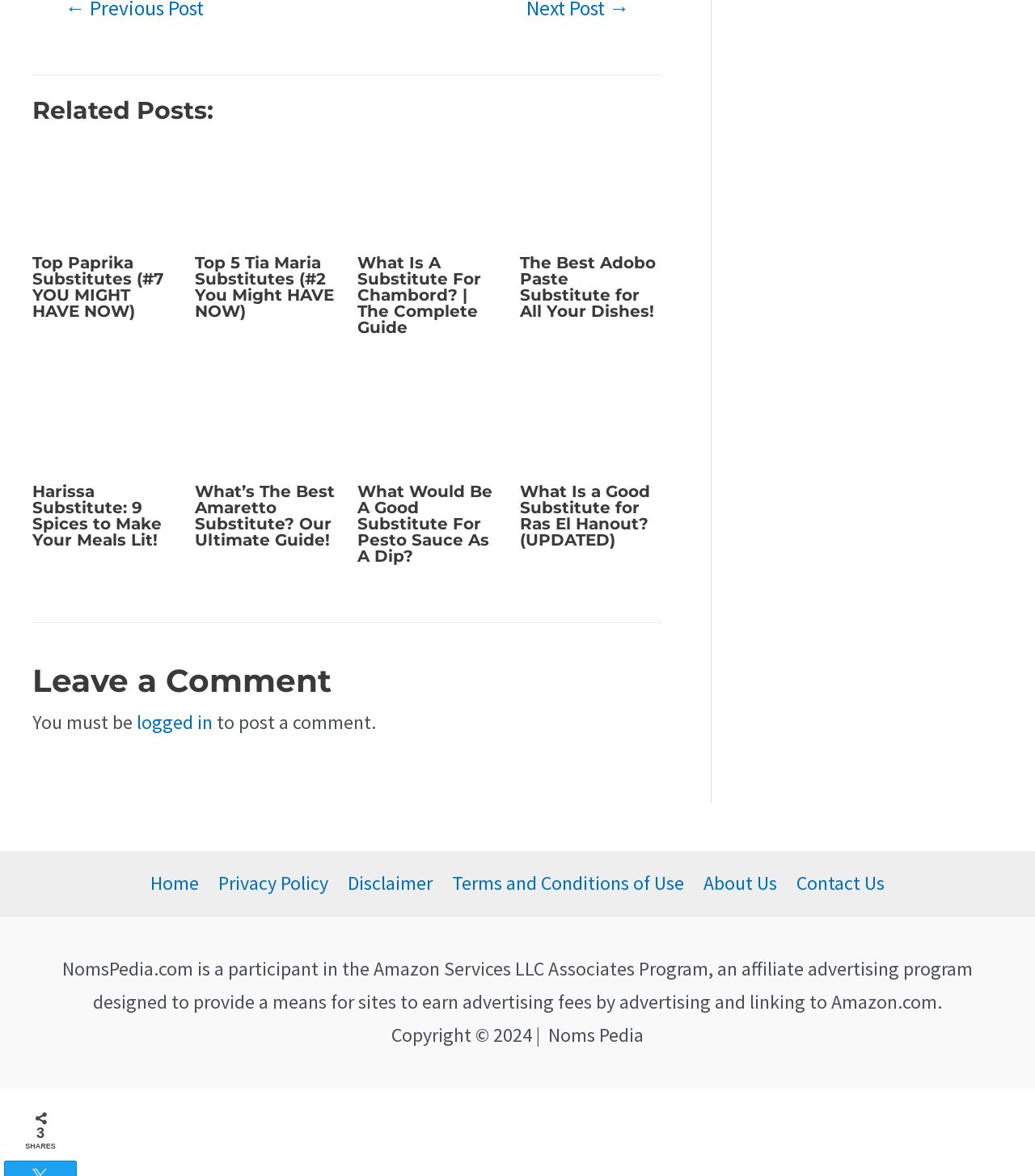Please identify the coordinates of the bounding box for the clickable region that will accomplish this instruction: "Read more about Top Paprika Substitutes".

[0.031, 0.149, 0.169, 0.171]